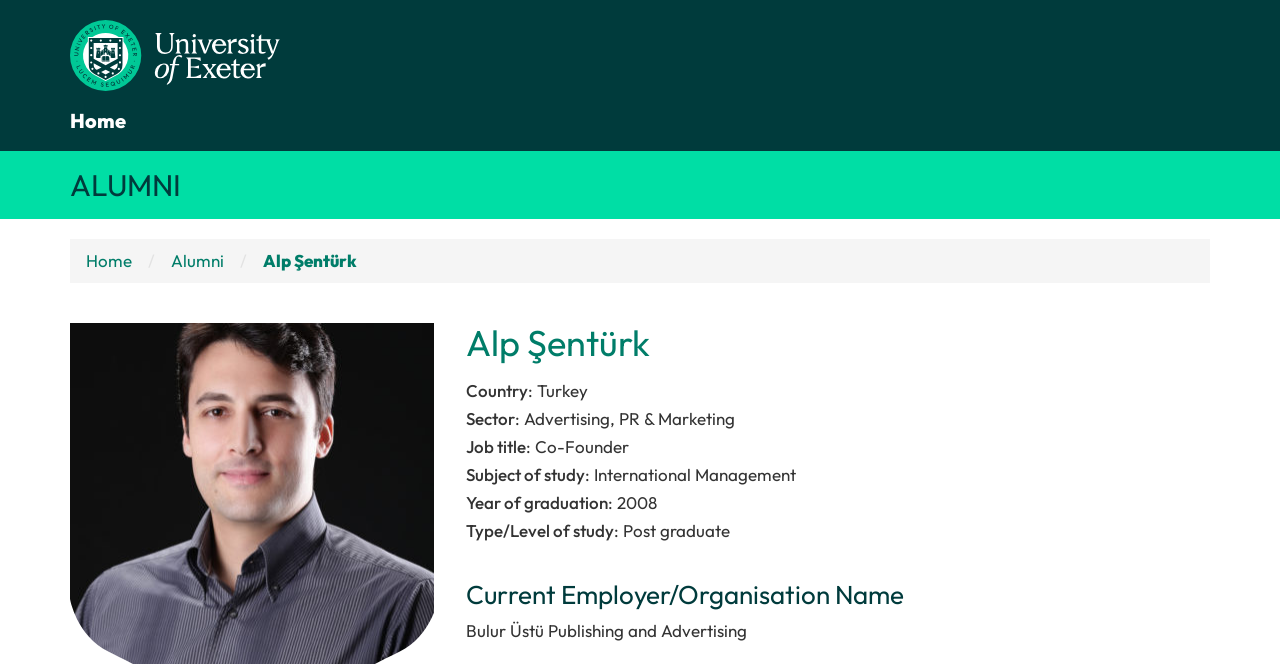What is the name of Alp Şentürk's current employer?
Look at the screenshot and respond with a single word or phrase.

Bulur Üstü Publishing and Advertising